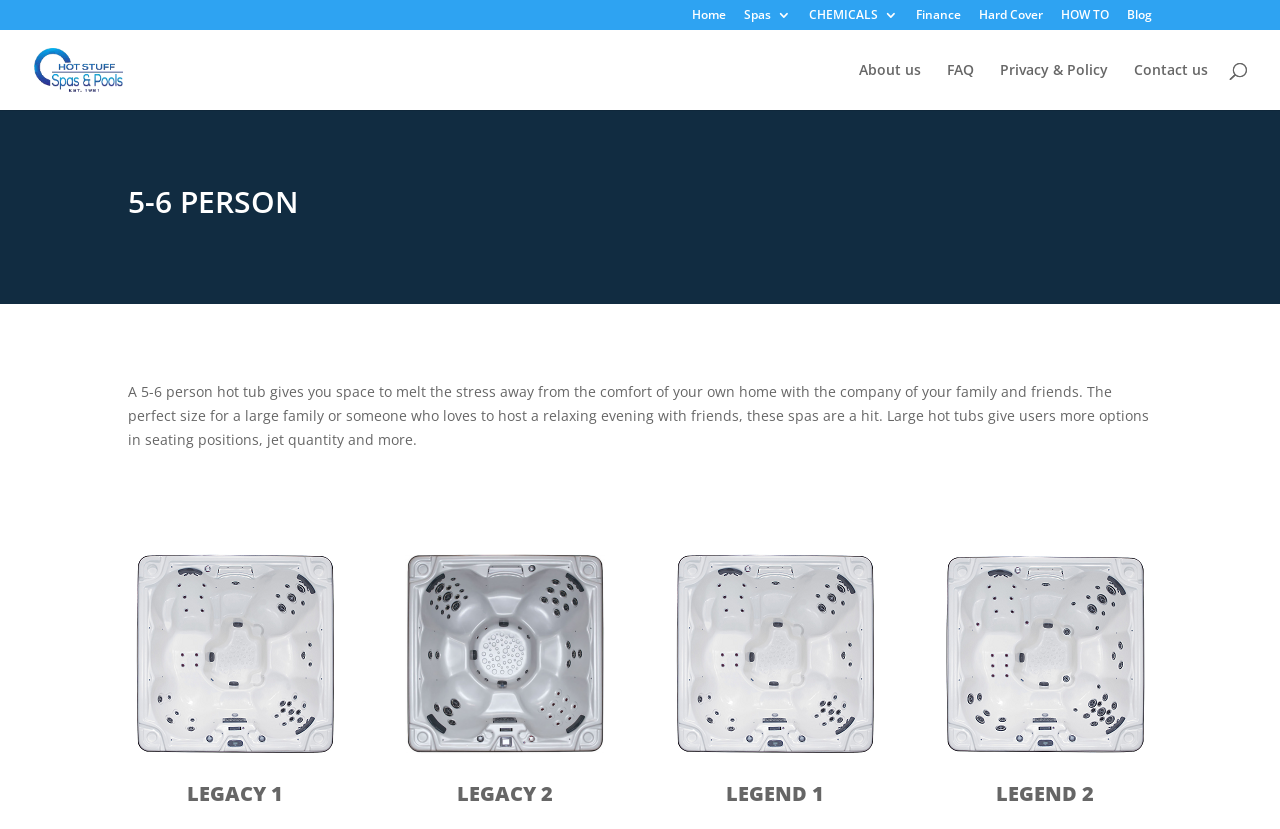Using the element description: "Blog", determine the bounding box coordinates. The coordinates should be in the format [left, top, right, bottom], with values between 0 and 1.

[0.88, 0.011, 0.9, 0.036]